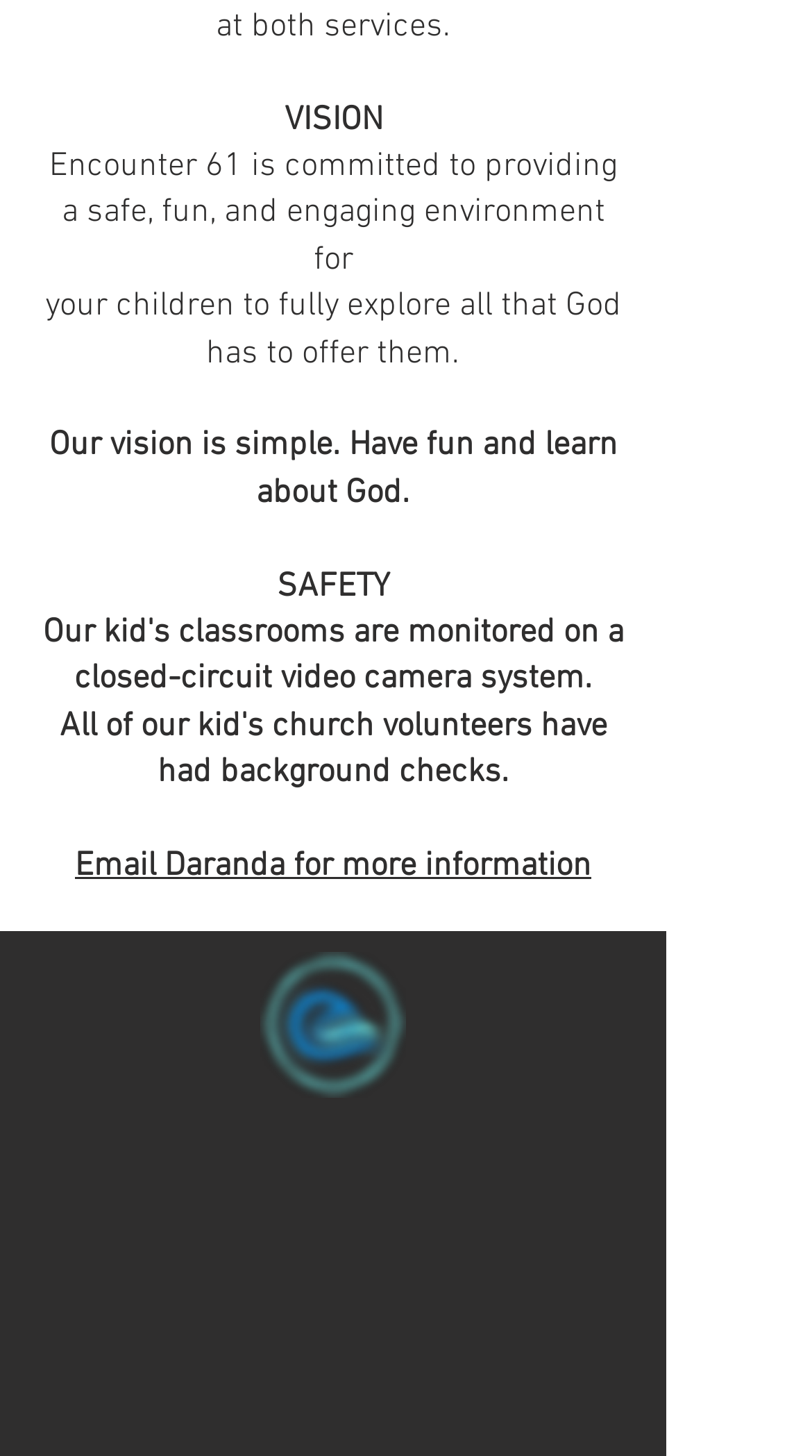Given the description of the UI element: "10.3:", predict the bounding box coordinates in the form of [left, top, right, bottom], with each value being a float between 0 and 1.

None